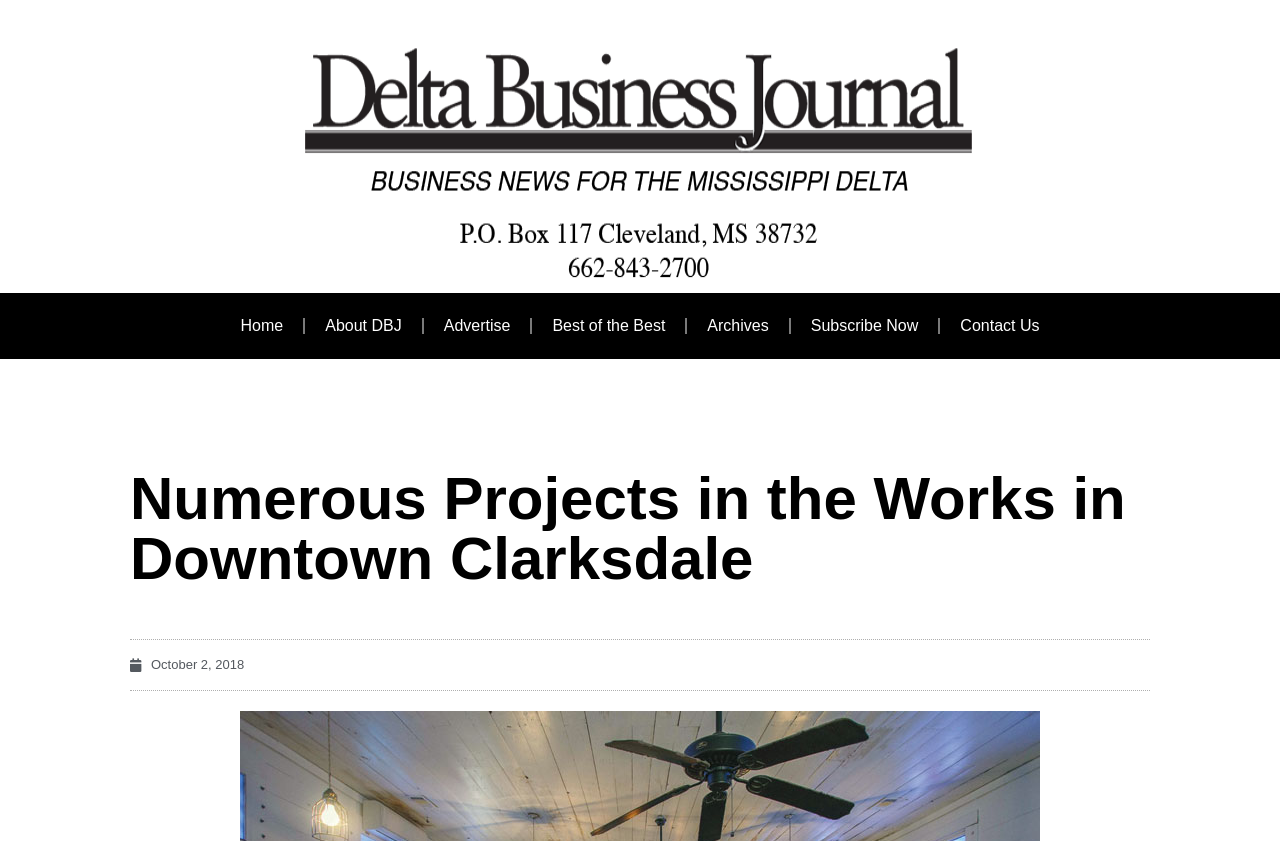Please identify the bounding box coordinates of the region to click in order to complete the given instruction: "view article published on October 2, 2018". The coordinates should be four float numbers between 0 and 1, i.e., [left, top, right, bottom].

[0.102, 0.779, 0.191, 0.802]